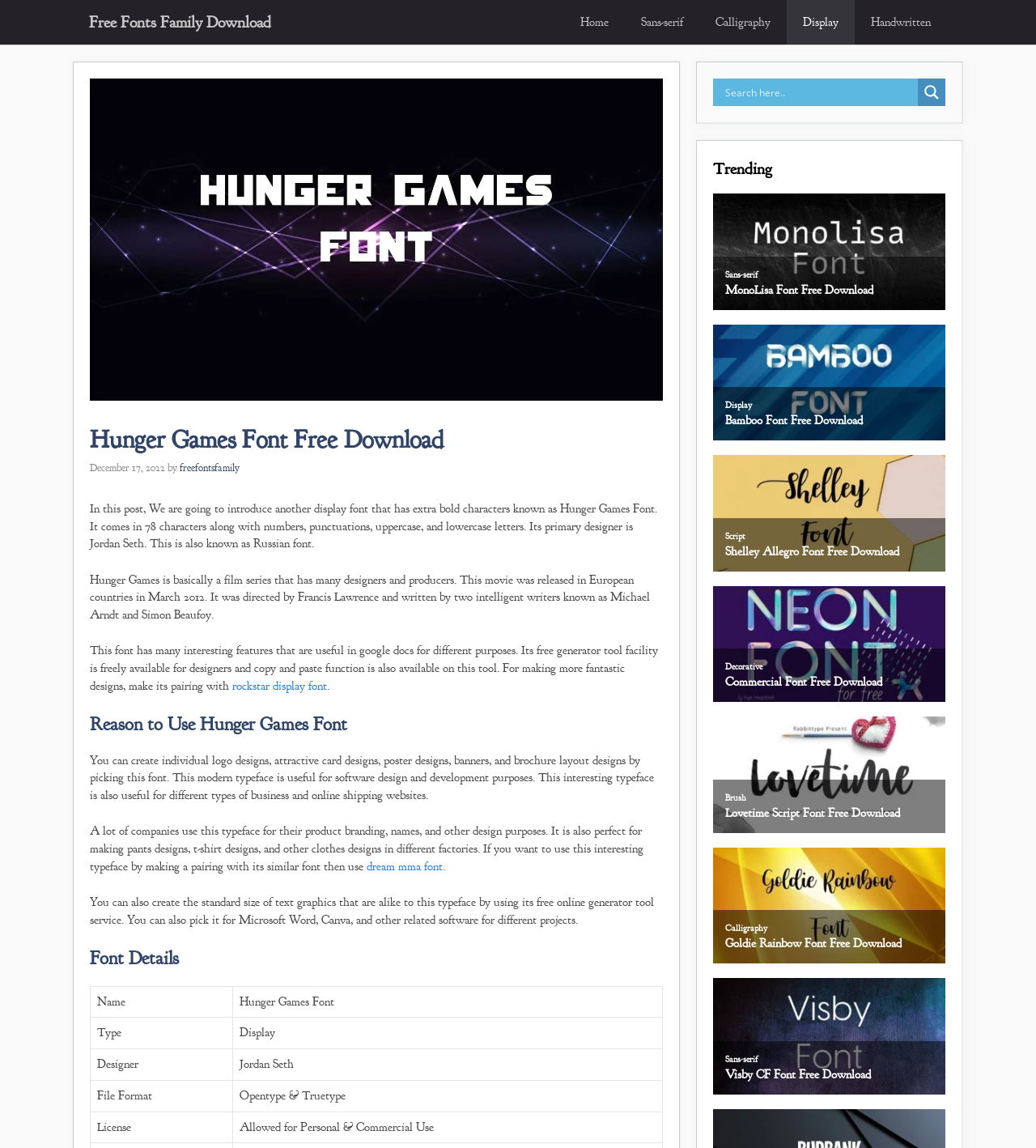Who is the primary designer of the Hunger Games Font?
Please look at the screenshot and answer in one word or a short phrase.

Jordan Seth